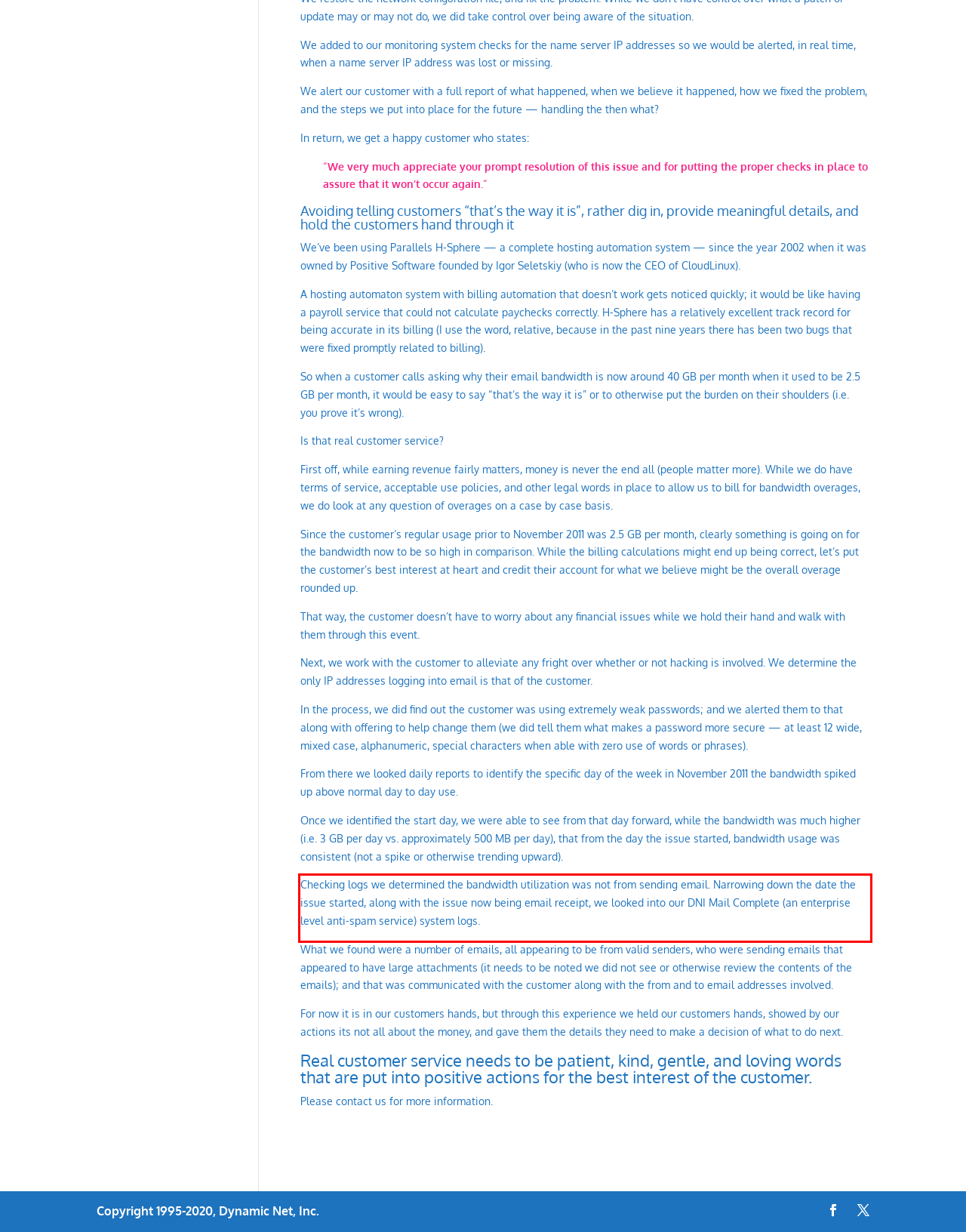Given a webpage screenshot with a red bounding box, perform OCR to read and deliver the text enclosed by the red bounding box.

Checking logs we determined the bandwidth utilization was not from sending email. Narrowing down the date the issue started, along with the issue now being email receipt, we looked into our DNI Mail Complete (an enterprise level anti-spam service) system logs.